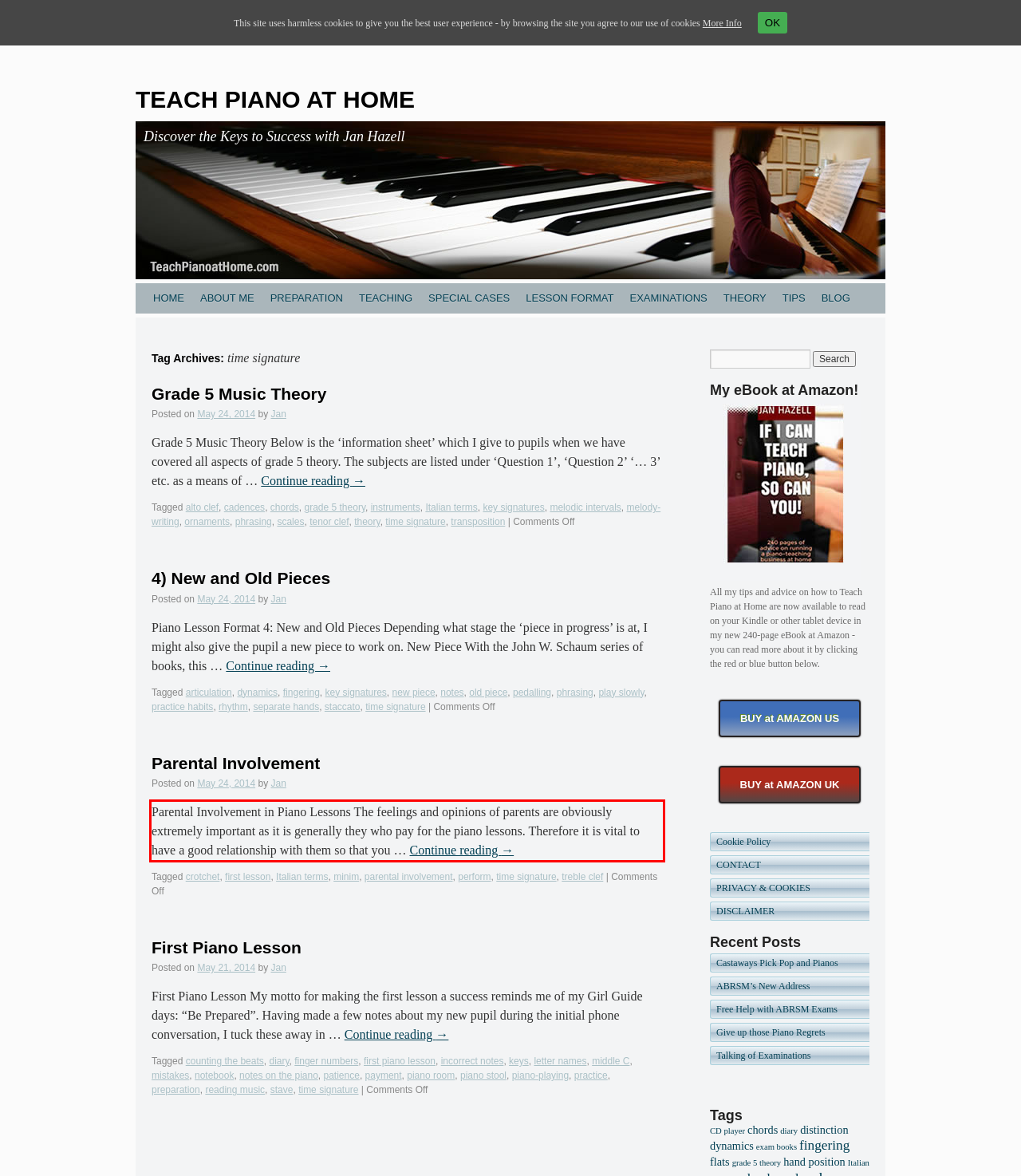Please look at the webpage screenshot and extract the text enclosed by the red bounding box.

Parental Involvement in Piano Lessons The feelings and opinions of parents are obviously extremely important as it is generally they who pay for the piano lessons. Therefore it is vital to have a good relationship with them so that you … Continue reading →